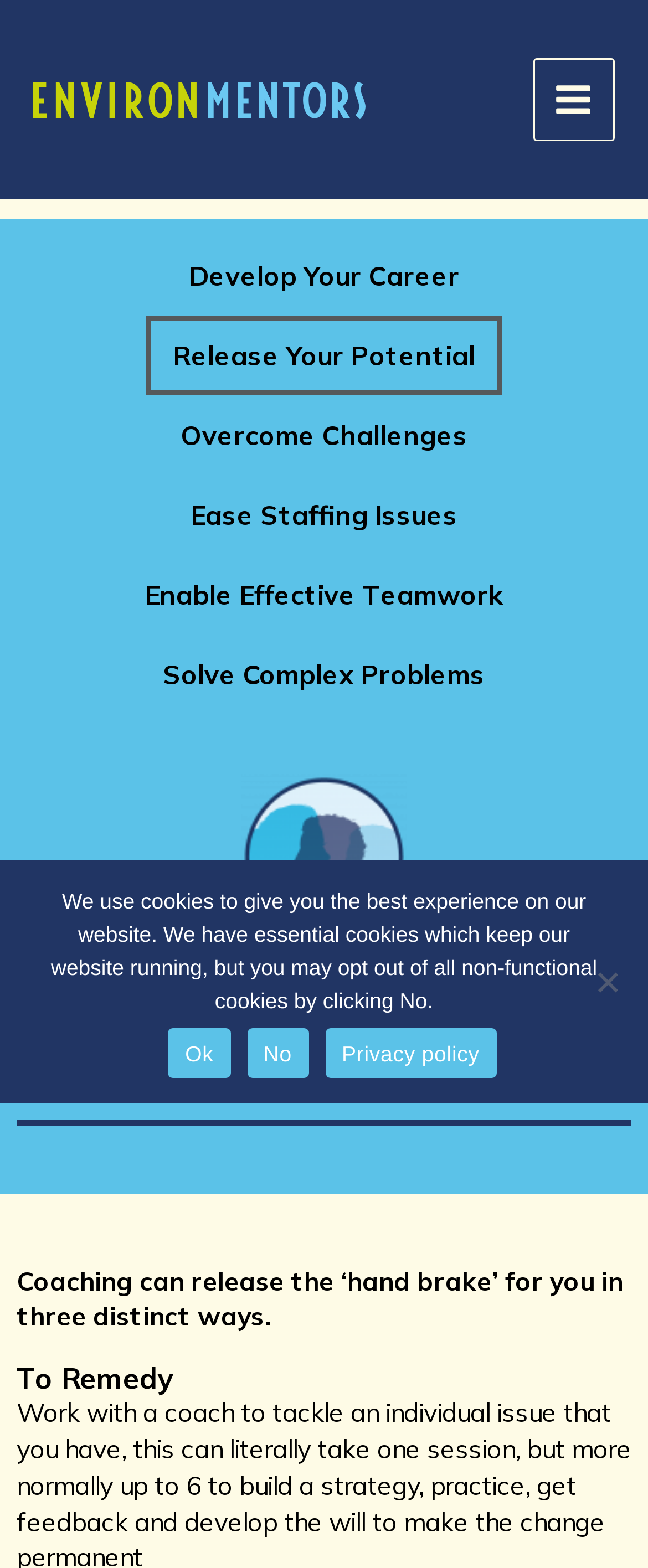Could you highlight the region that needs to be clicked to execute the instruction: "Read about Releasing Potential of the Individual"?

[0.026, 0.621, 0.974, 0.698]